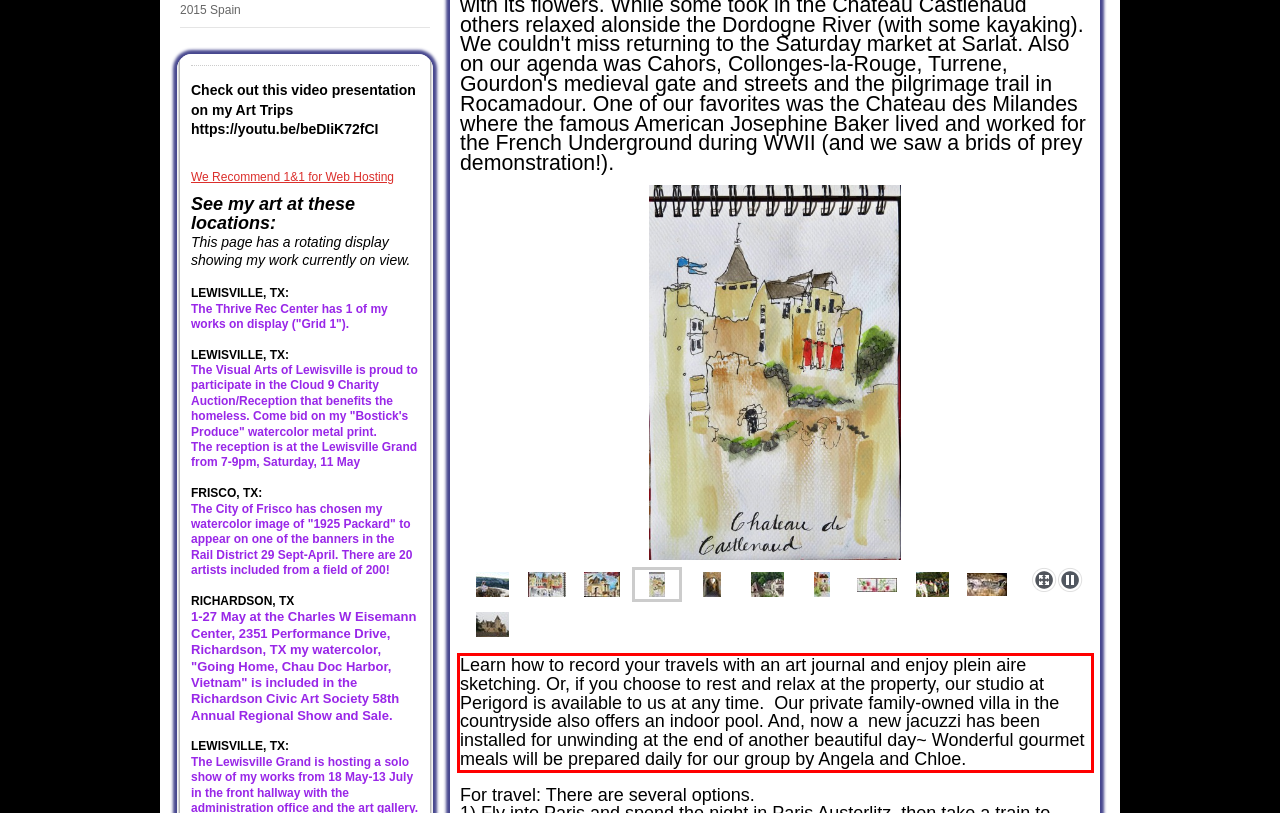Your task is to recognize and extract the text content from the UI element enclosed in the red bounding box on the webpage screenshot.

Learn how to record your travels with an art journal and enjoy plein aire sketching. Or, if you choose to rest and relax at the property, our studio at Perigord is available to us at any time. Our private family-owned villa in the countryside also offers an indoor pool. And, now a new jacuzzi has been installed for unwinding at the end of another beautiful day~ Wonderful gourmet meals will be prepared daily for our group by Angela and Chloe.